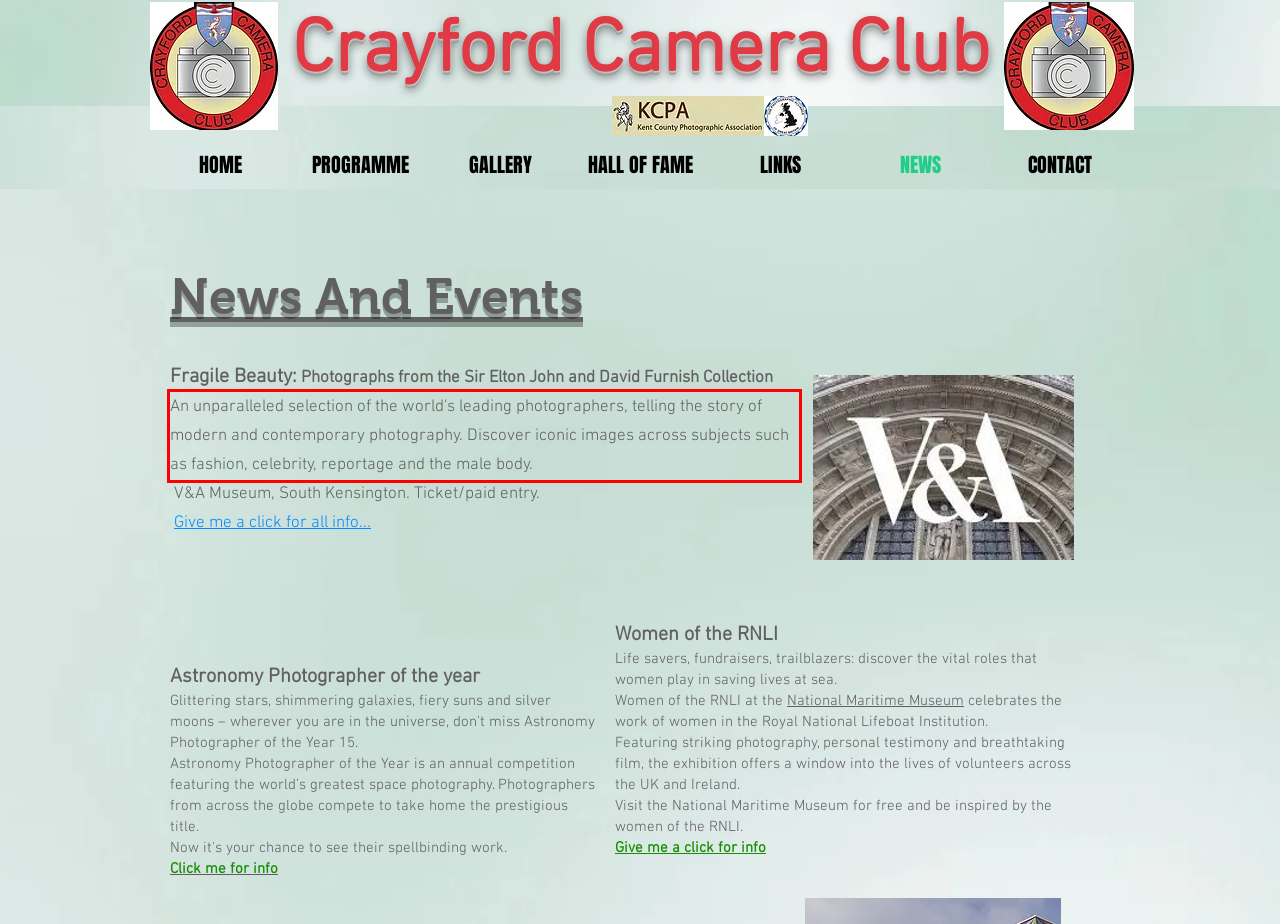You are given a screenshot showing a webpage with a red bounding box. Perform OCR to capture the text within the red bounding box.

An unparalleled selection of the world's leading photographers, telling the story of modern and contemporary photography. Discover iconic images across subjects such as fashion, celebrity, reportage and the male body.